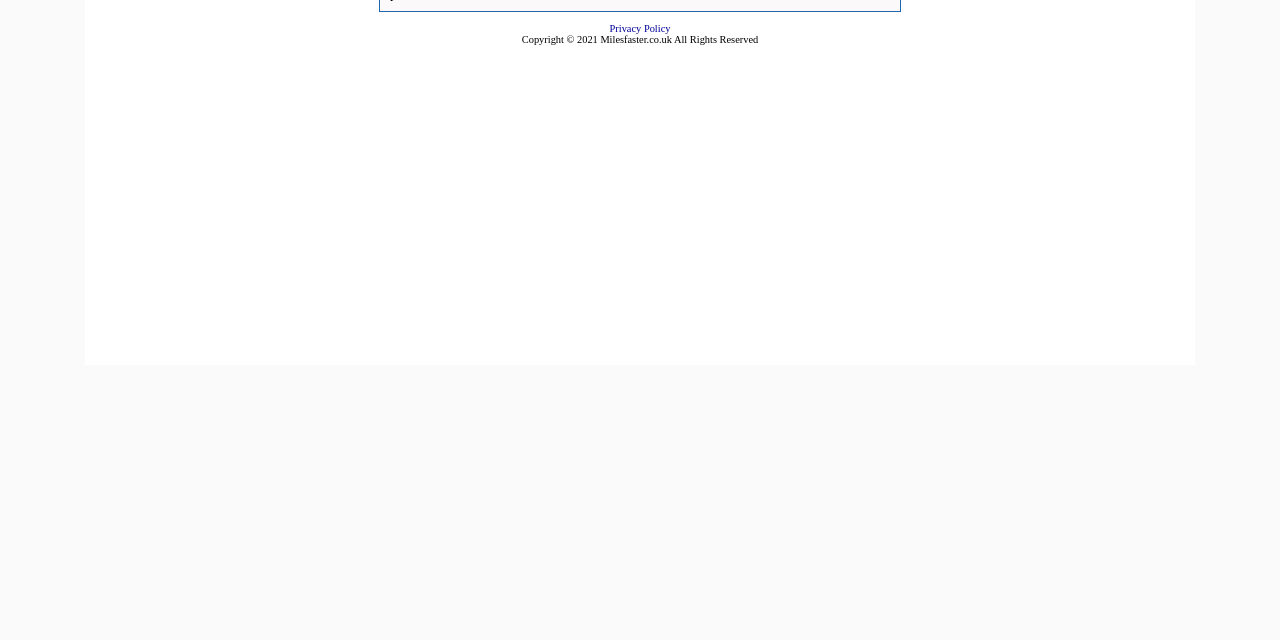Please specify the bounding box coordinates in the format (top-left x, top-left y, bottom-right x, bottom-right y), with values ranging from 0 to 1. Identify the bounding box for the UI component described as follows: Privacy Policy

[0.476, 0.036, 0.524, 0.053]